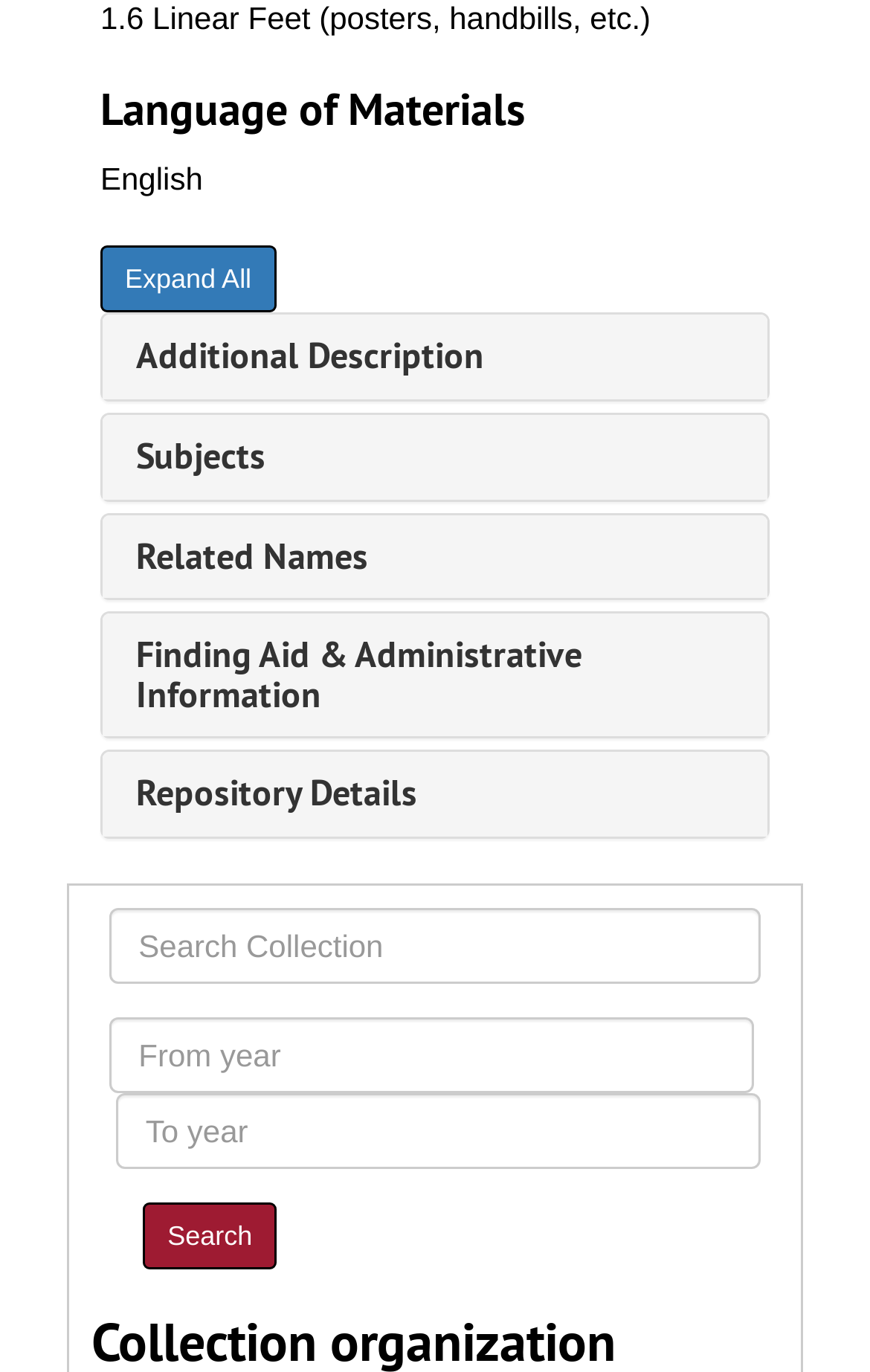Pinpoint the bounding box coordinates of the area that must be clicked to complete this instruction: "View additional description".

[0.156, 0.243, 0.556, 0.277]